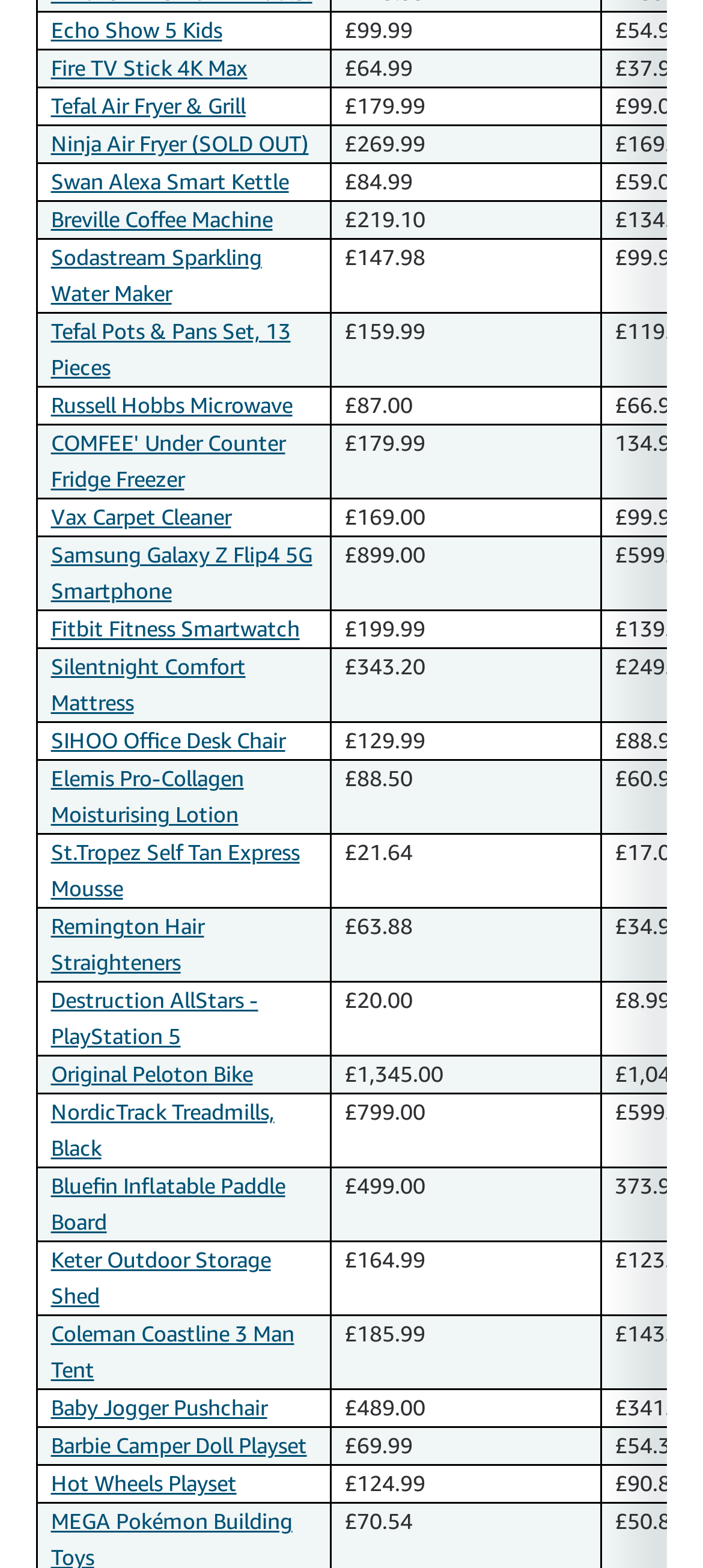Identify the bounding box coordinates of the element that should be clicked to fulfill this task: "Buy Ninja Air Fryer". The coordinates should be provided as four float numbers between 0 and 1, i.e., [left, top, right, bottom].

[0.072, 0.083, 0.439, 0.1]